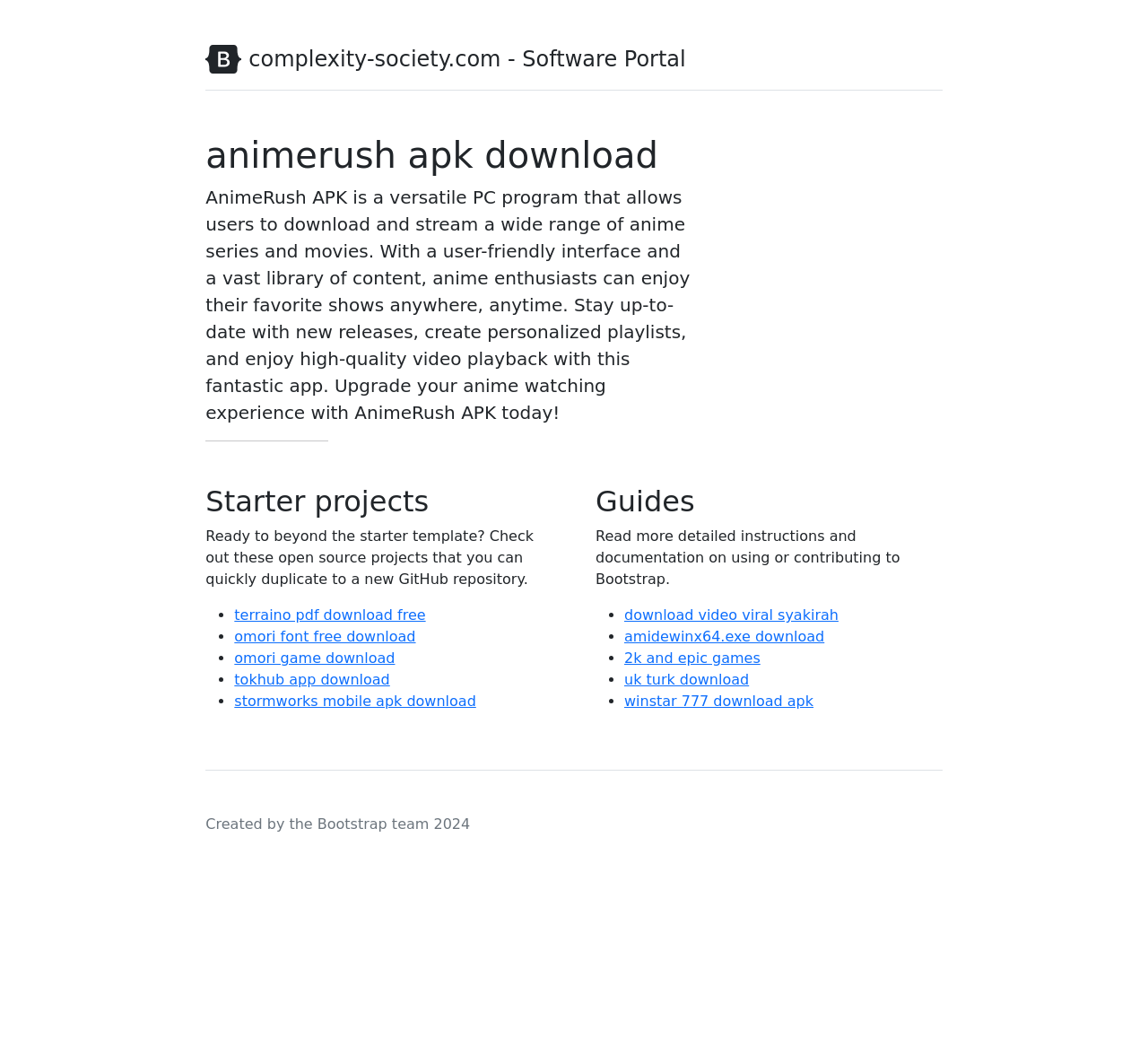How many links are listed under 'Starter projects'?
Please elaborate on the answer to the question with detailed information.

Under the 'Starter projects' heading, there are five links listed, each with a bullet point, and they are 'terraino pdf download free', 'omori font free download', 'omori game download', 'tokhub app download', and 'stormworks mobile apk download'.